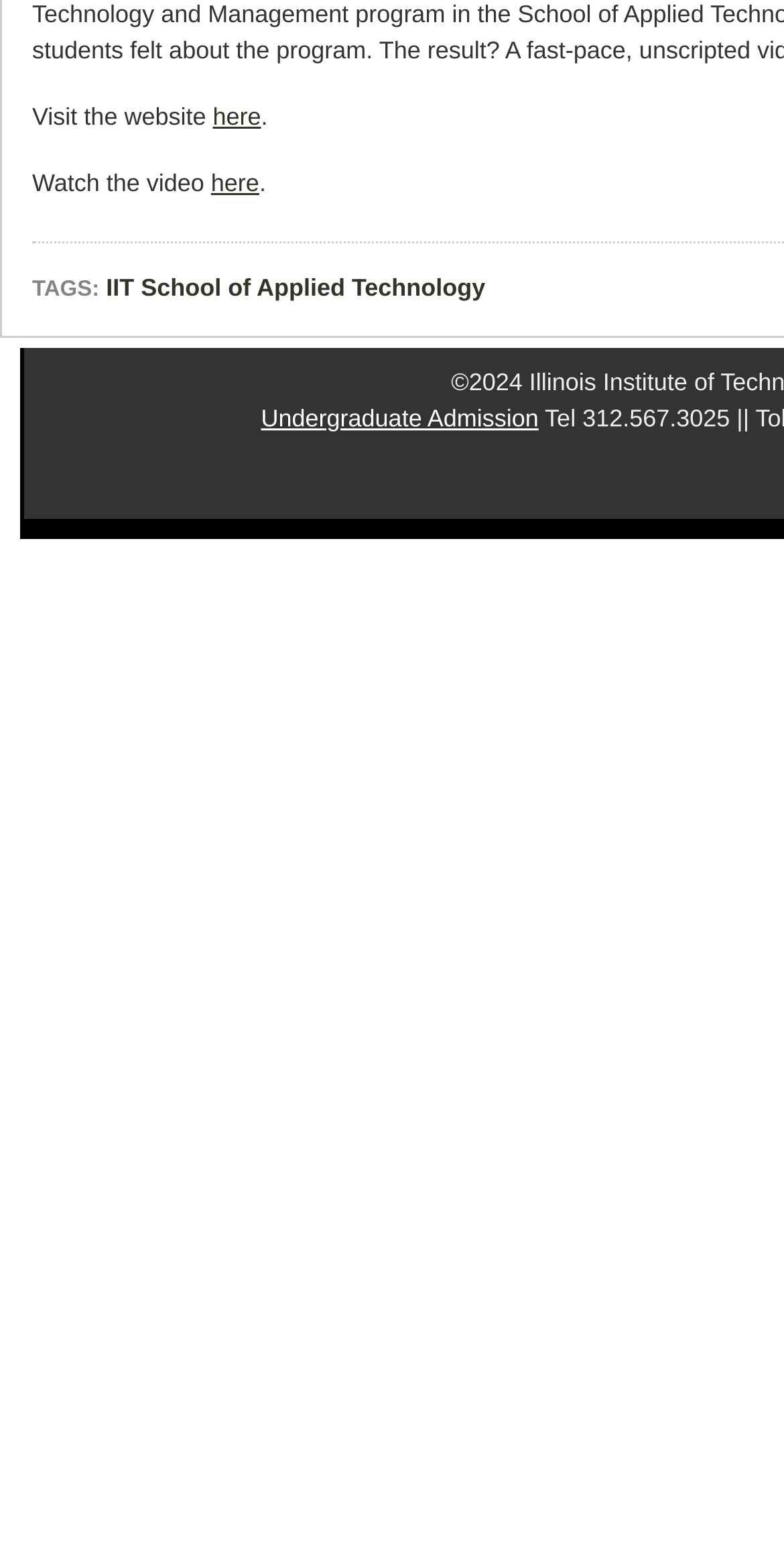Find the bounding box coordinates for the HTML element described in this sentence: "here". Provide the coordinates as four float numbers between 0 and 1, in the format [left, top, right, bottom].

[0.271, 0.066, 0.333, 0.084]